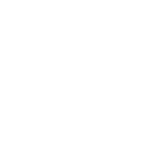Produce a meticulous caption for the image.

The image features "Streptocarpus 'DS-Kalahari'," a captivating Gesneriad plant, known for its vibrant and unique flowering characteristics. This genus is a member of the Gesneriaceae family and is often celebrated for its attractive foliage and colorful blooms. The plant typically exhibits trumpet-shaped flowers that can vary in color, adding to its charm as a houseplant. 

Streptocarpus species are commonly enjoyed by enthusiasts for their ease of care and ability to thrive in various indoor environments. This specific cultivar, 'DS-Kalahari,' is likely cherished for its distinctive traits, making it a desirable addition to any plant collection. The image encapsulates the essence of this genus, inviting viewers to appreciate the beauty and diversity of Gesneriad plants.